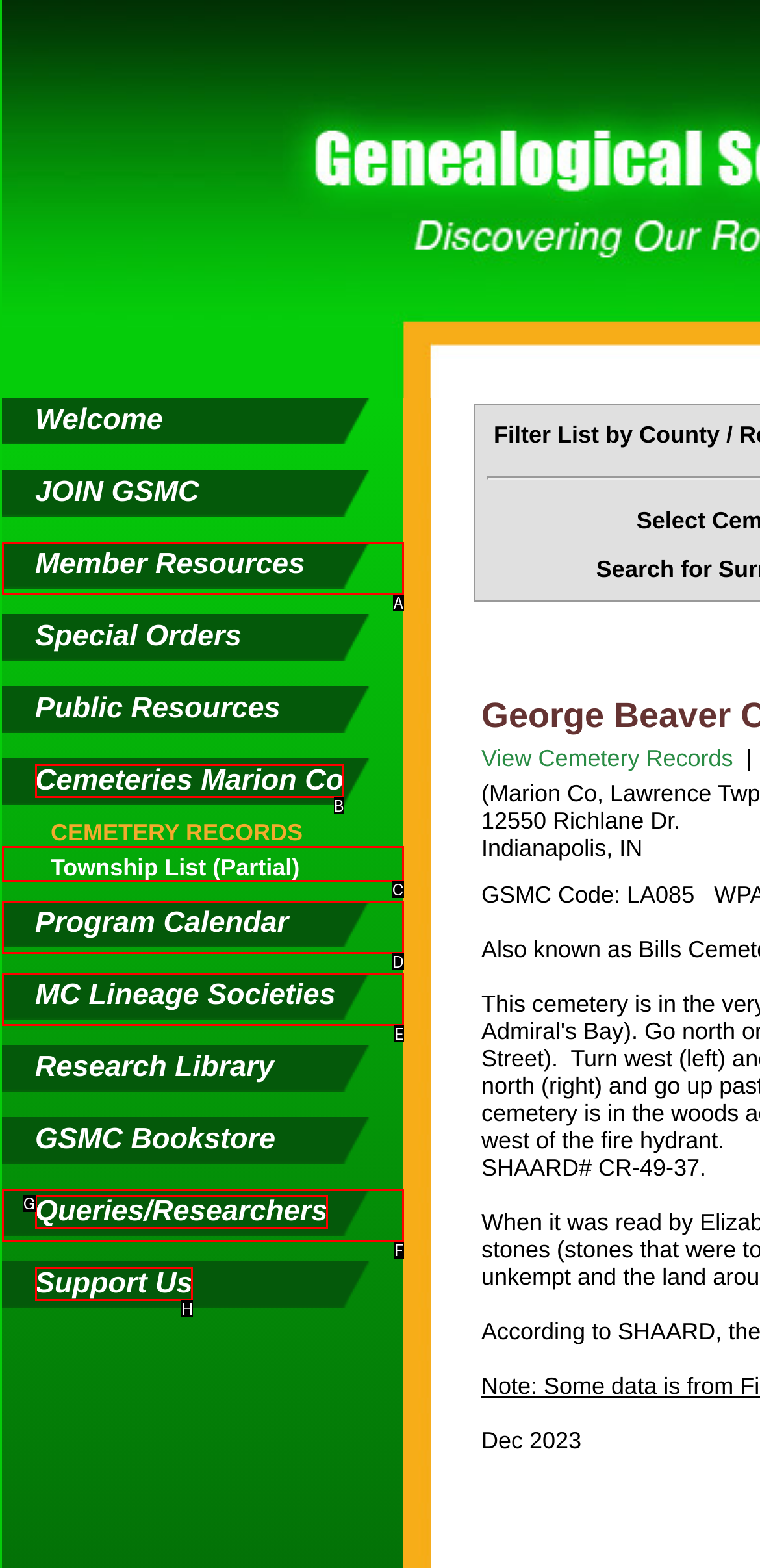Which lettered UI element aligns with this description: Cemeteries Marion Co
Provide your answer using the letter from the available choices.

B